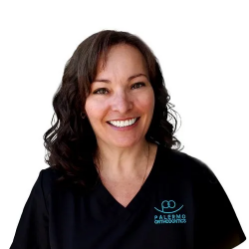Generate an elaborate description of what you see in the image.

The image features Kelli, a dedicated dental professional at Palermo Orthodontics, wearing a black uniform. With her warm smile and approachable demeanor, she exemplifies the welcoming atmosphere of the practice. Kelli's extensive experience of over 20 years in the dental field is highlighted in her role as a Treatment Coordinator, where she is passionate about helping patients achieve their perfect smiles. Beyond her professional life, she enjoys outdoor activities, traveling, and spending quality time with her family. This image reflects her commitment to both her work and personal life, making her an integral part of the Palermo team.